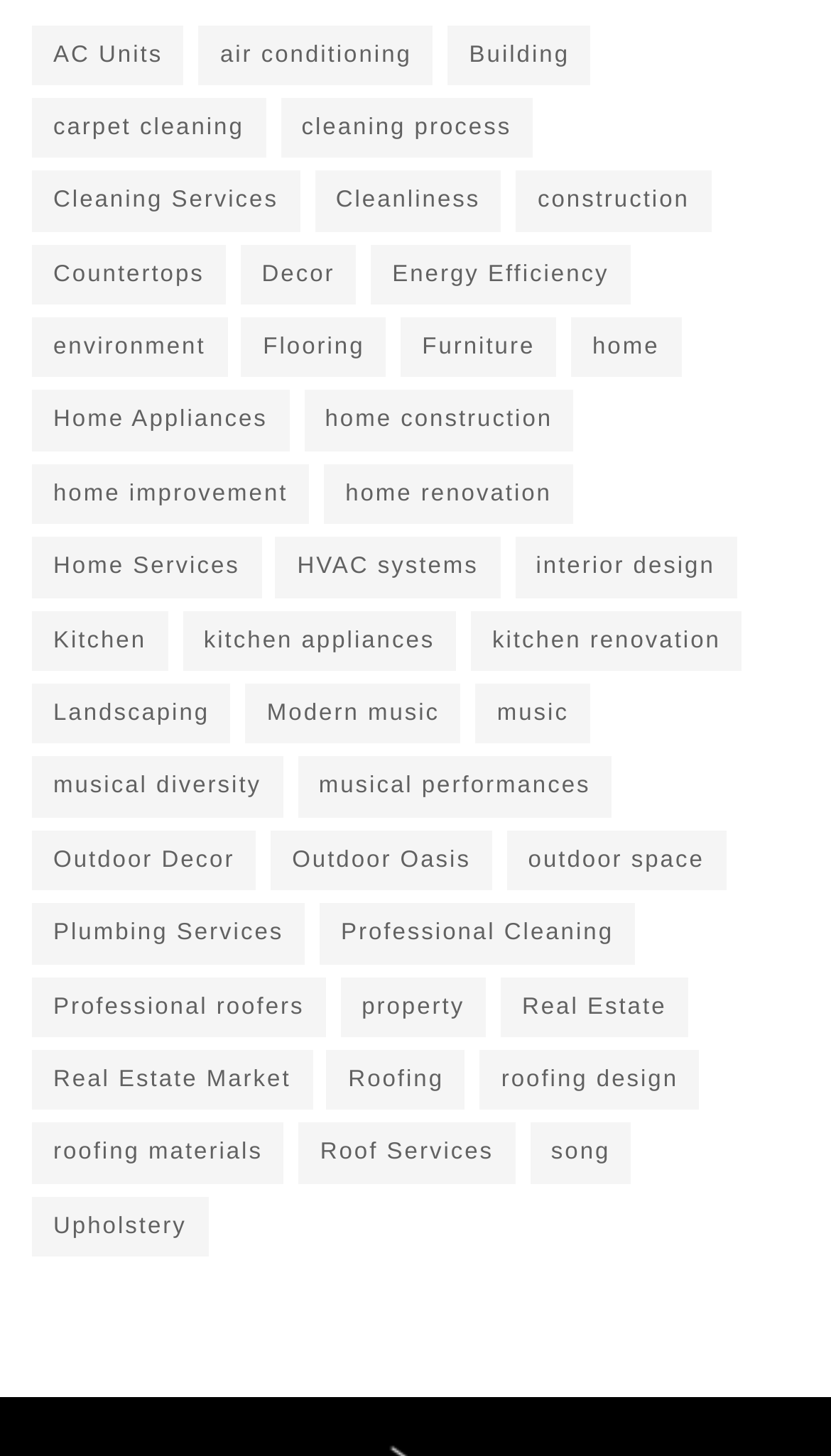Using the provided element description "Real Estate Market", determine the bounding box coordinates of the UI element.

[0.038, 0.721, 0.376, 0.763]